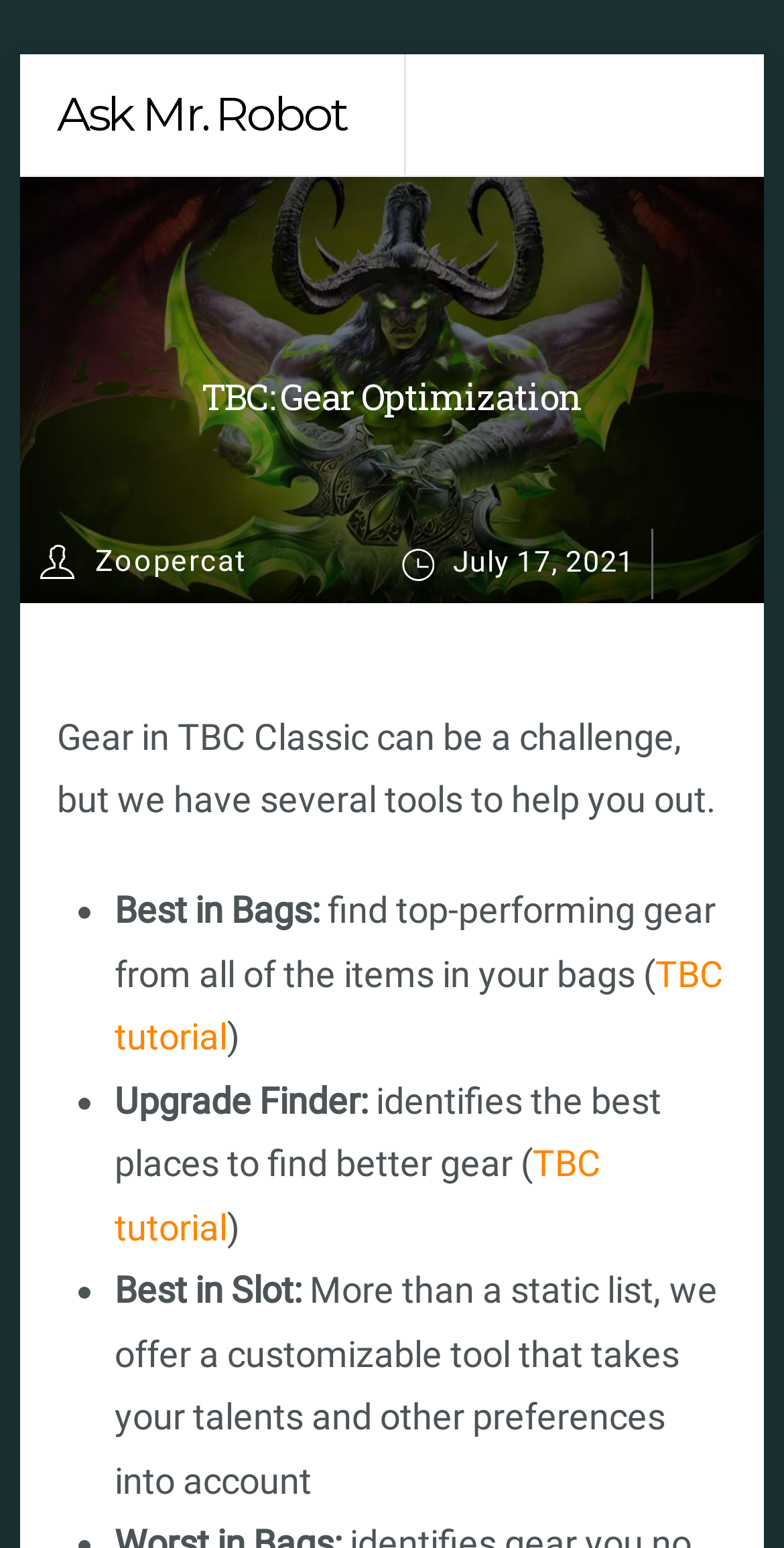What is the position of the 'Back To Top' button?
Using the visual information from the image, give a one-word or short-phrase answer.

Bottom right